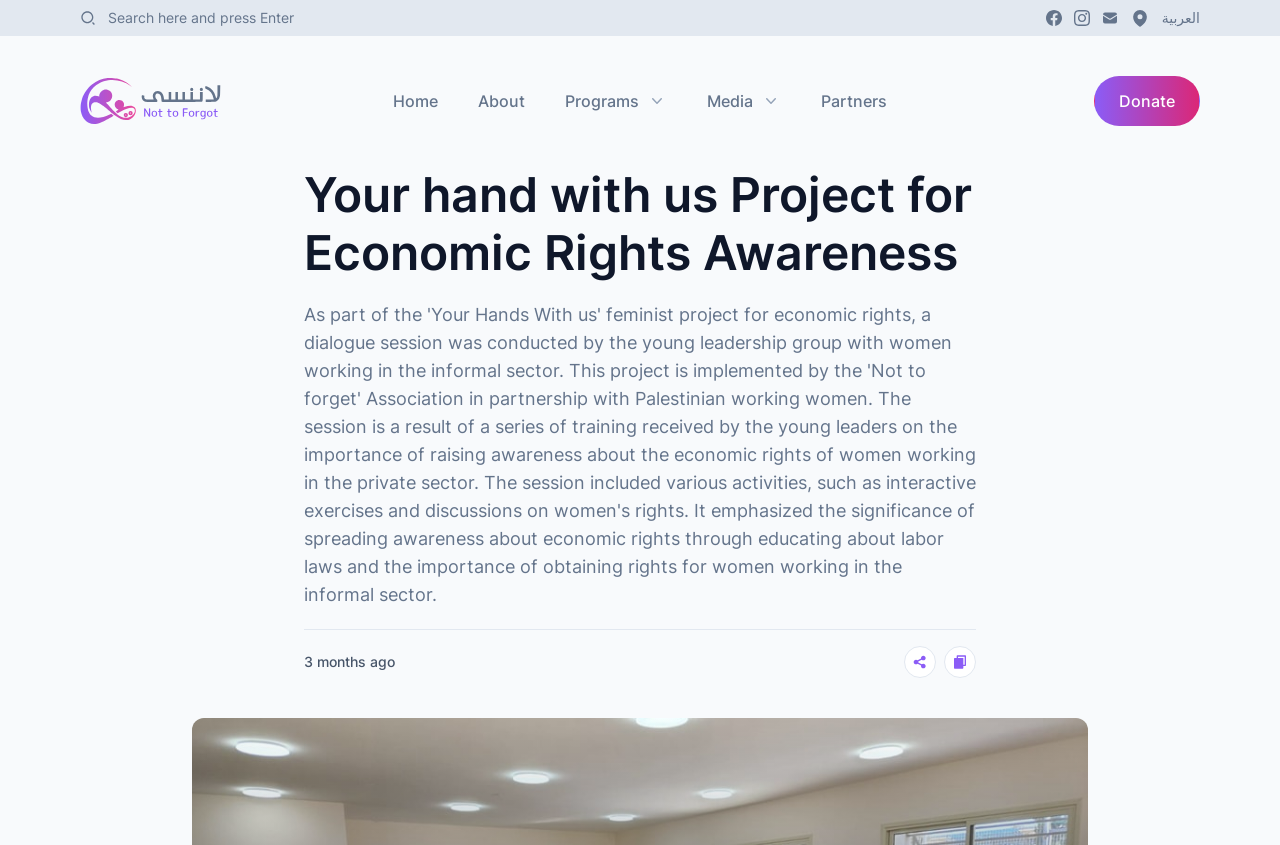Answer briefly with one word or phrase:
What is the time frame of the project?

3 months ago